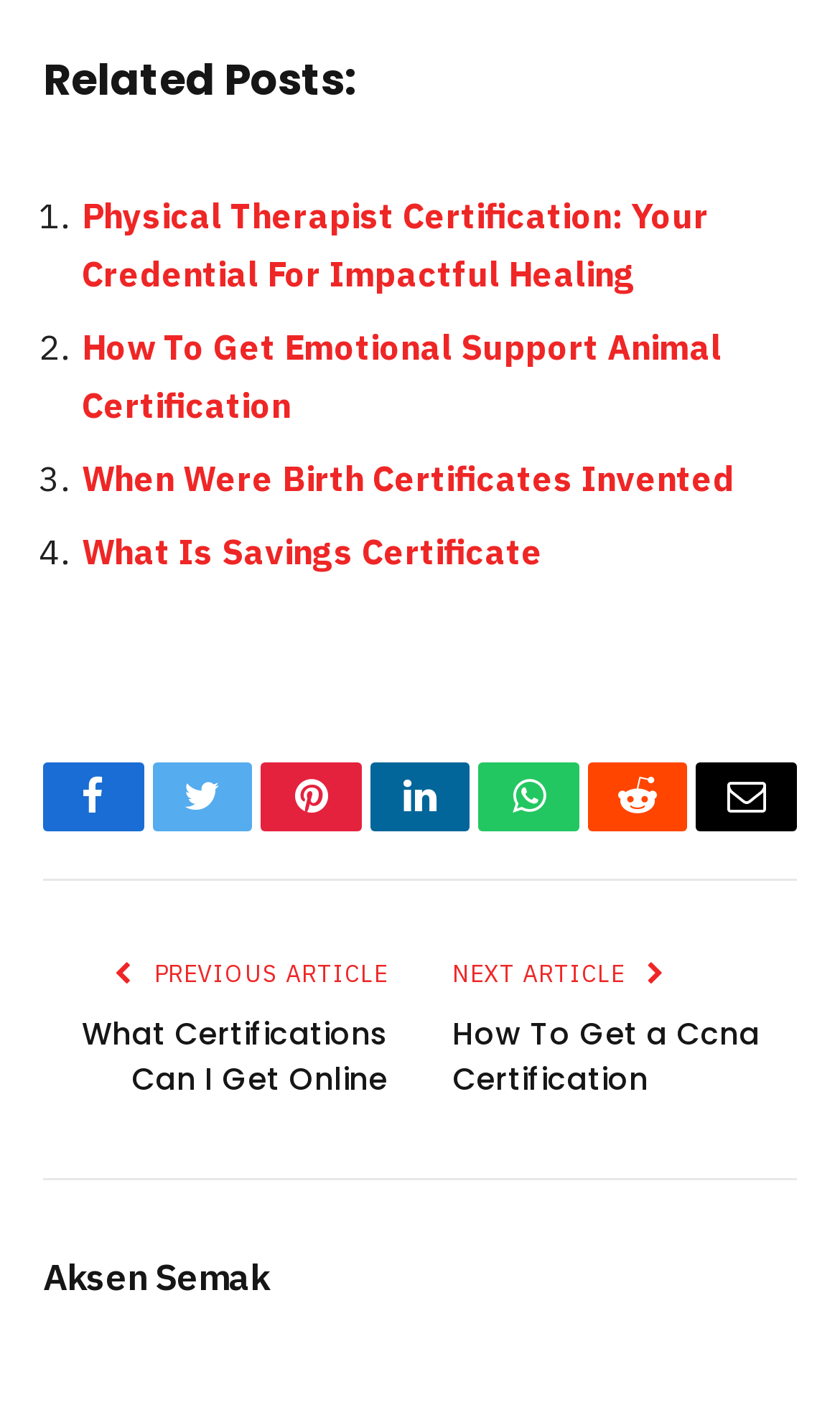Please mark the clickable region by giving the bounding box coordinates needed to complete this instruction: "Read the article about Physical Therapist Certification".

[0.097, 0.136, 0.844, 0.207]